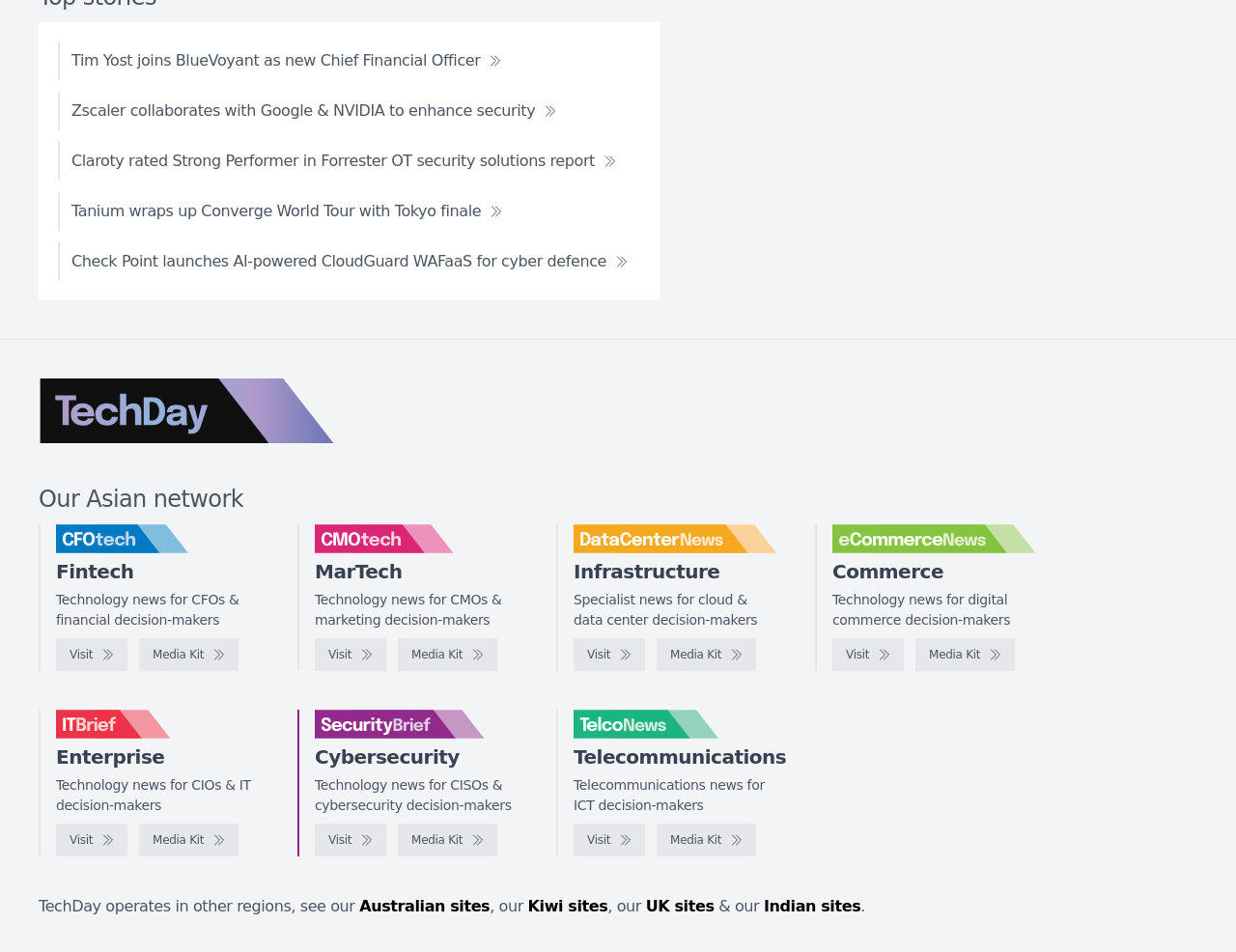Locate the bounding box coordinates of the clickable part needed for the task: "Visit CFOtech".

[0.045, 0.67, 0.103, 0.705]